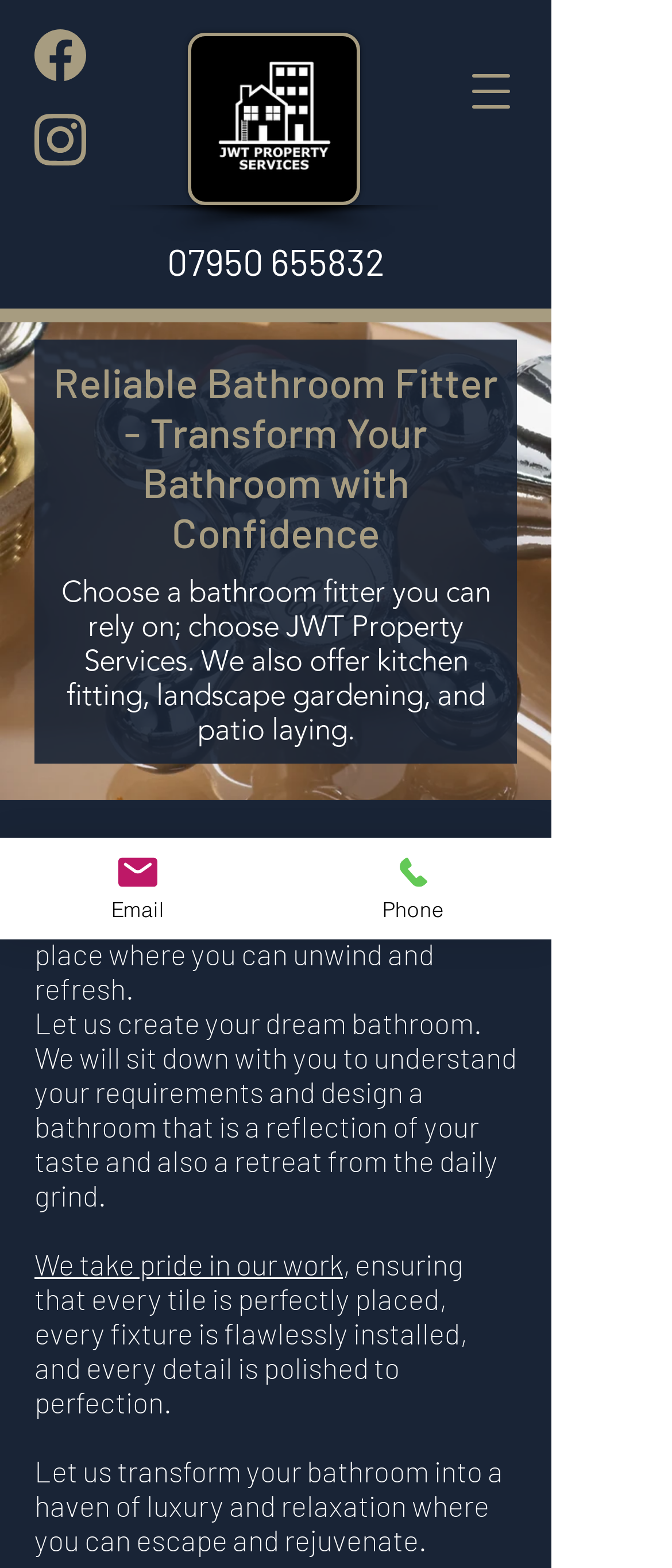What is the tone of JWT Property Services' webpage?
Refer to the image and provide a thorough answer to the question.

I found the tone of the webpage by reading the language and content used throughout the page. The language is professional and reassuring, conveying a sense of trust and expertise in the company's services.